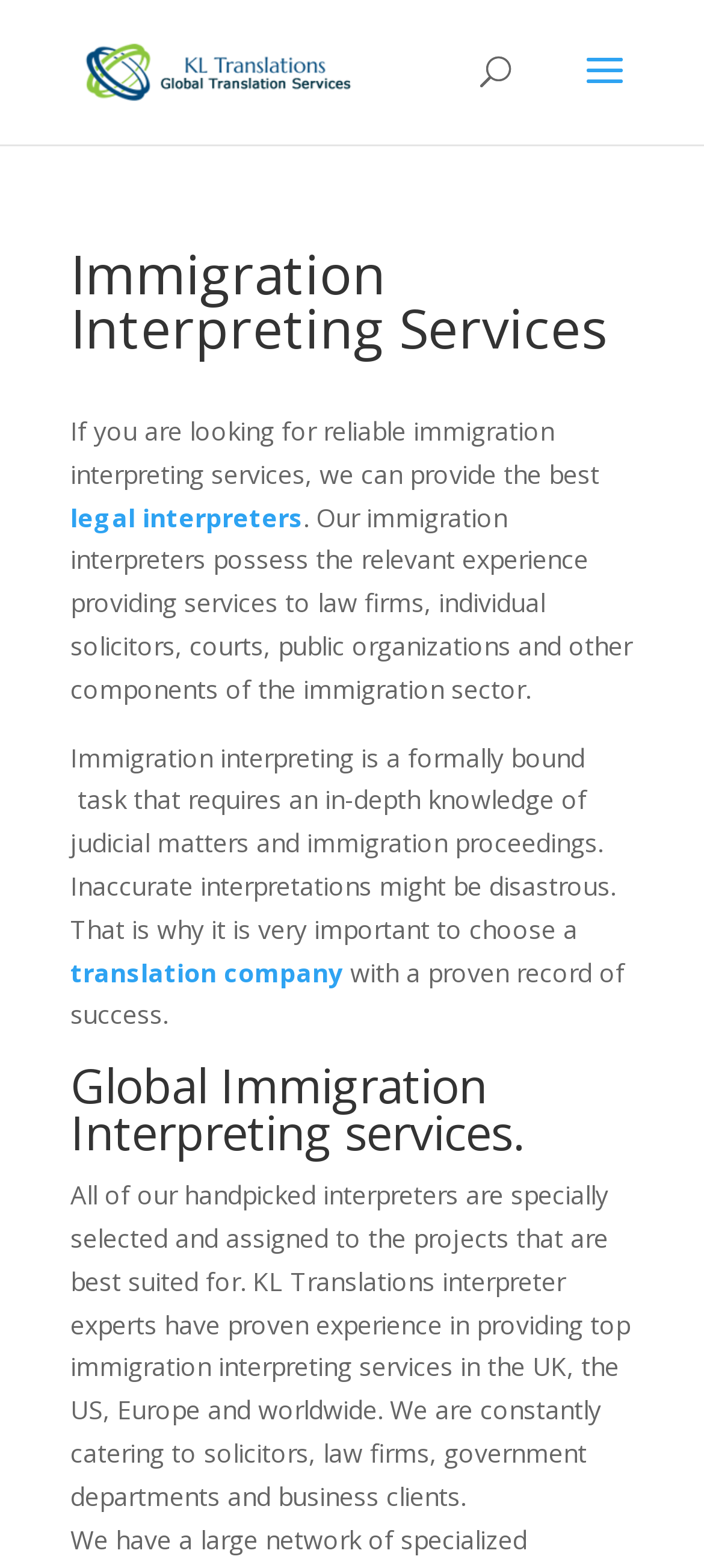Where do they provide immigration interpreting services?
Using the visual information from the image, give a one-word or short-phrase answer.

Worldwide